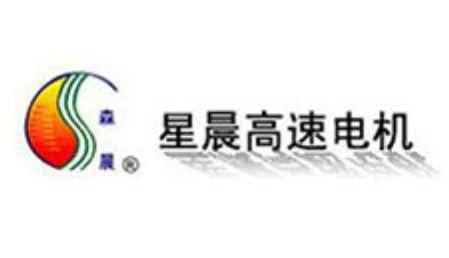Please reply with a single word or brief phrase to the question: 
What sector does the company position itself as a leader in?

Engineering and automotive